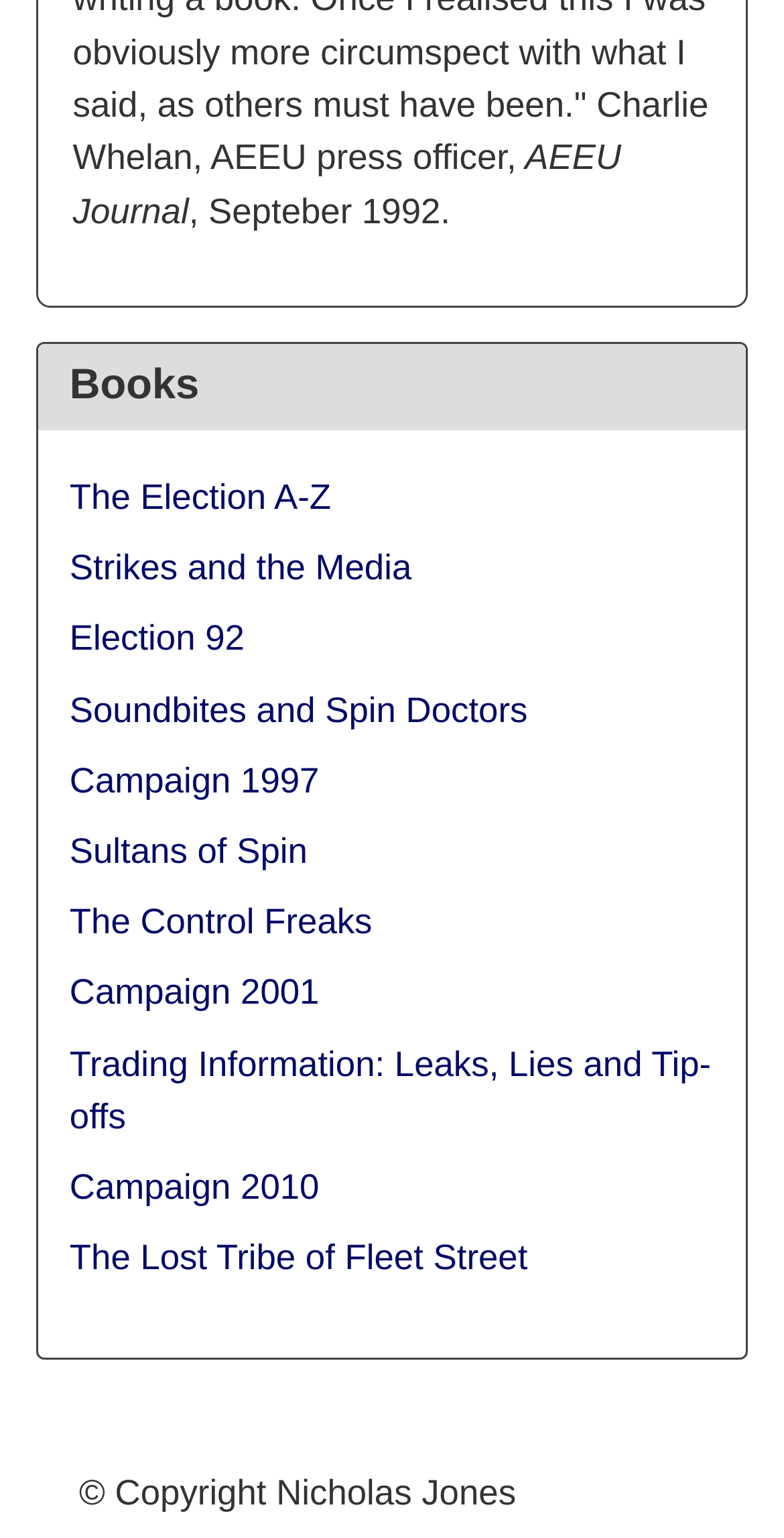Give the bounding box coordinates for the element described by: "Soundbites and Spin Doctors".

[0.089, 0.448, 0.673, 0.474]